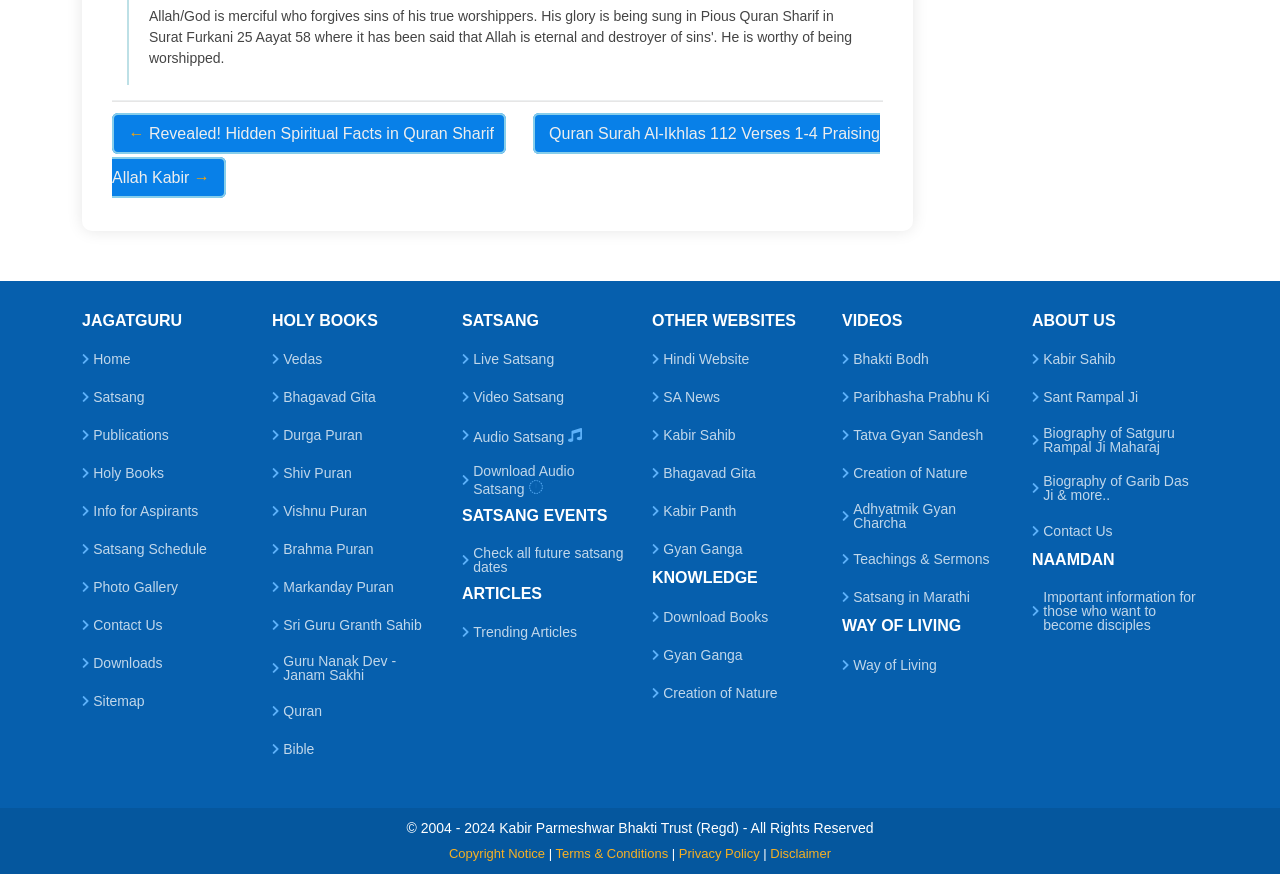Respond to the following question with a brief word or phrase:
What is the name of the section that contains links to 'Vedas', 'Bhagavad Gita', and 'Quran'?

Holy Books